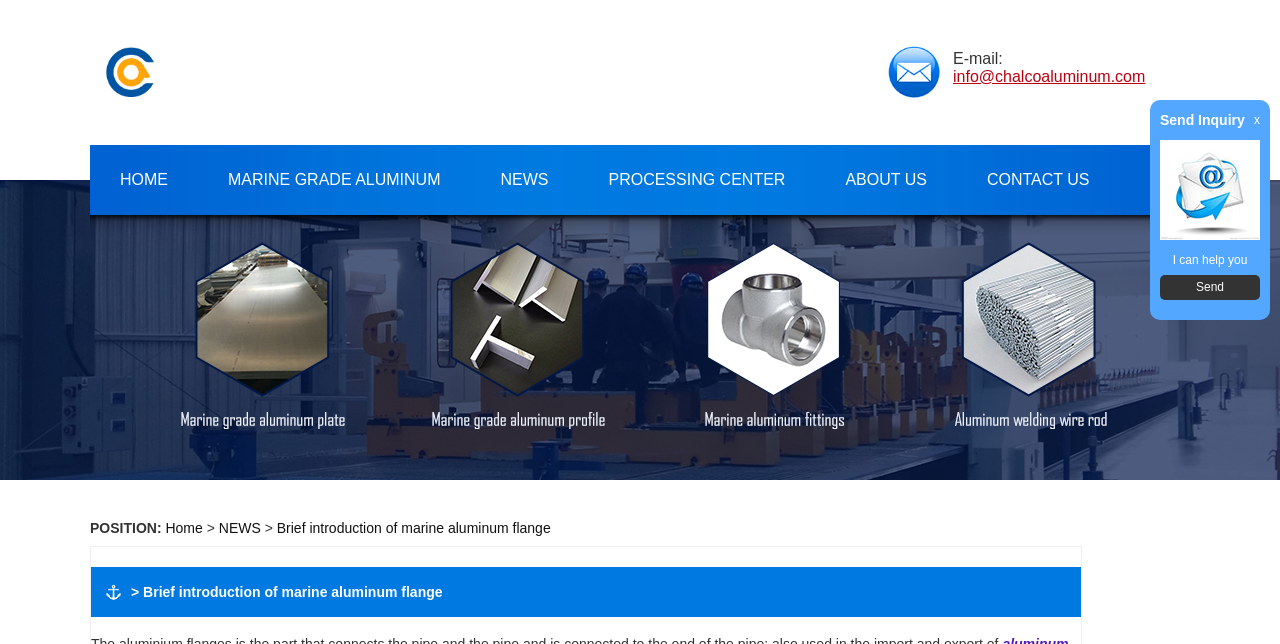Determine the bounding box for the UI element as described: "Home". The coordinates should be represented as four float numbers between 0 and 1, formatted as [left, top, right, bottom].

[0.129, 0.807, 0.158, 0.832]